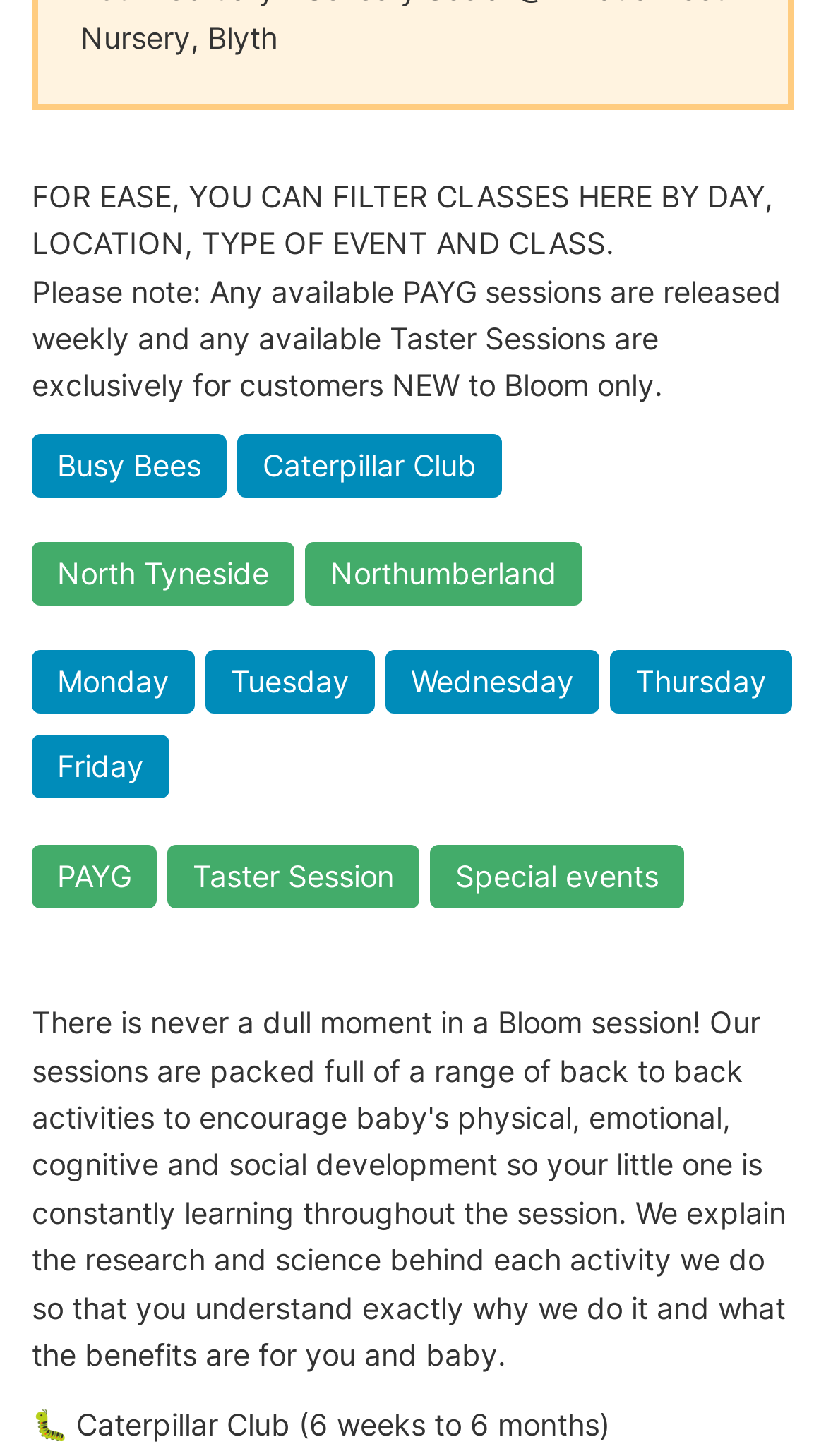Please answer the following question as detailed as possible based on the image: 
What type of event is exclusively for new customers?

According to the StaticText element, 'Please note: Any available PAYG sessions are released weekly and any available Taster Sessions are exclusively for customers NEW to Bloom only.', it is clear that Taster Sessions are exclusively for new customers.